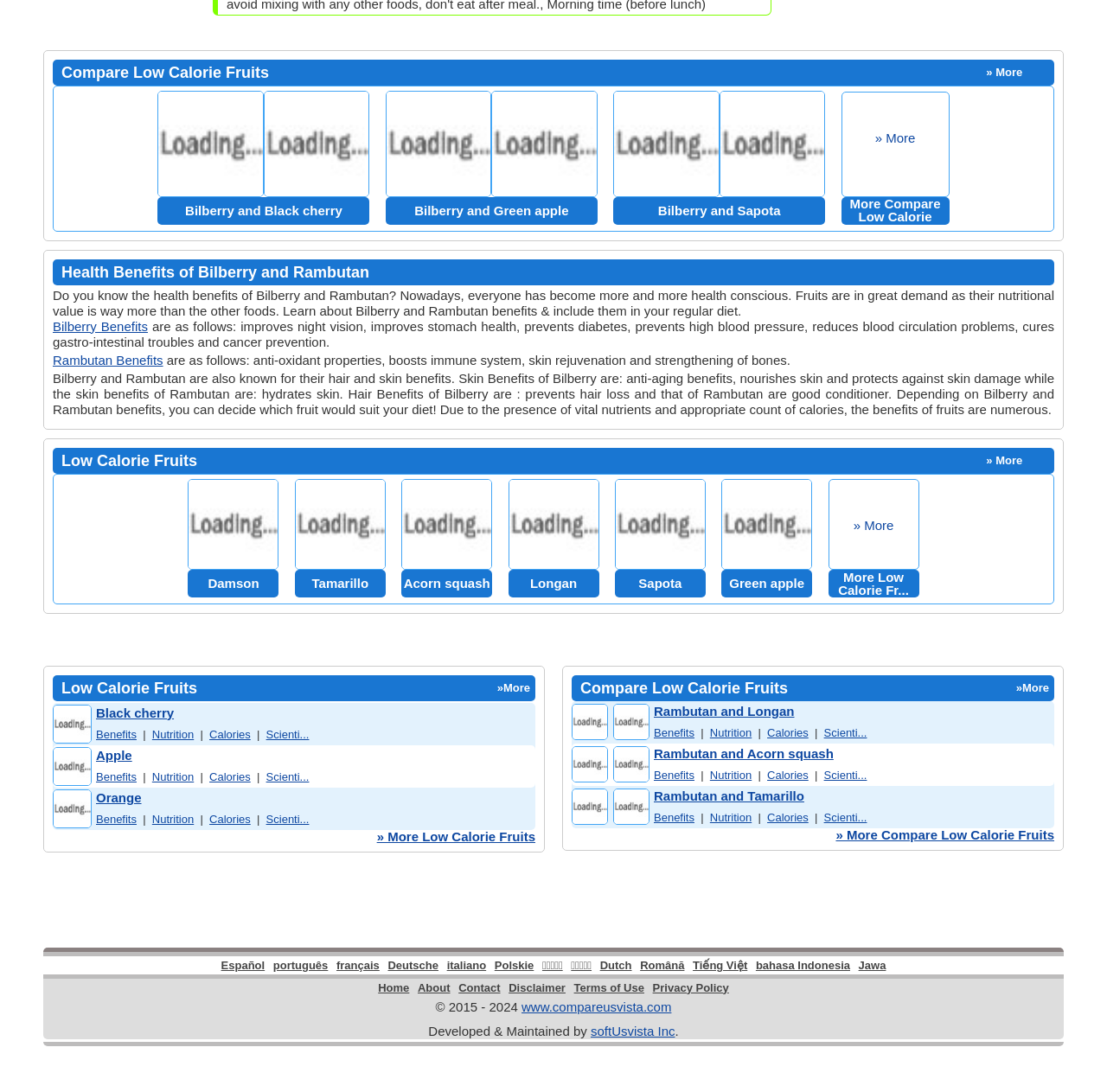Identify the bounding box coordinates of the element that should be clicked to fulfill this task: "View Damson fruit". The coordinates should be provided as four float numbers between 0 and 1, i.e., [left, top, right, bottom].

[0.17, 0.521, 0.252, 0.547]